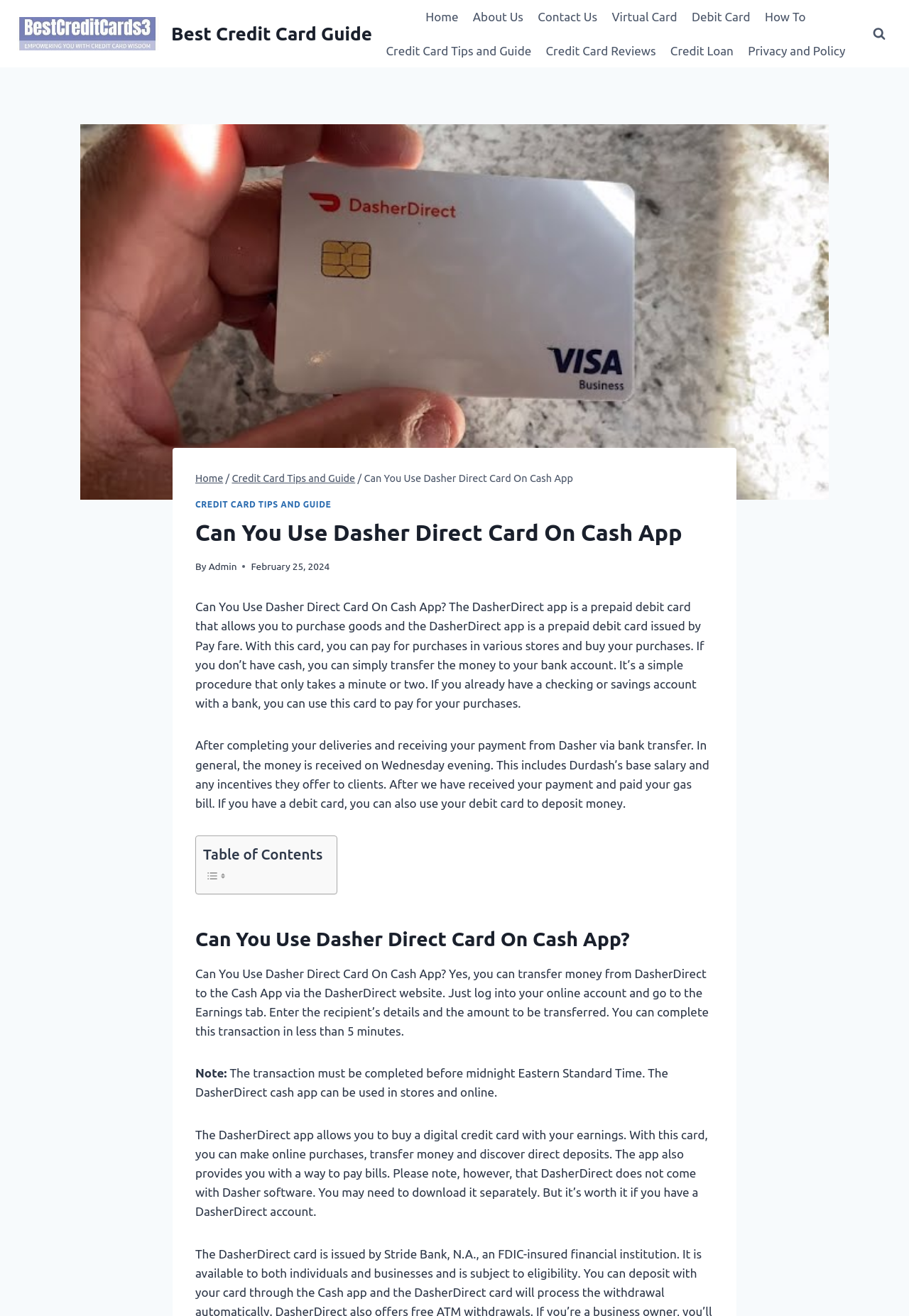Please analyze the image and provide a thorough answer to the question:
How long does it take to transfer money from DasherDirect to Cash App?

According to the webpage, transferring money from DasherDirect to Cash App via the DasherDirect website takes less than 5 minutes. This can be done by logging into the online account, going to the Earnings tab, and entering the recipient's details and the amount to be transferred.